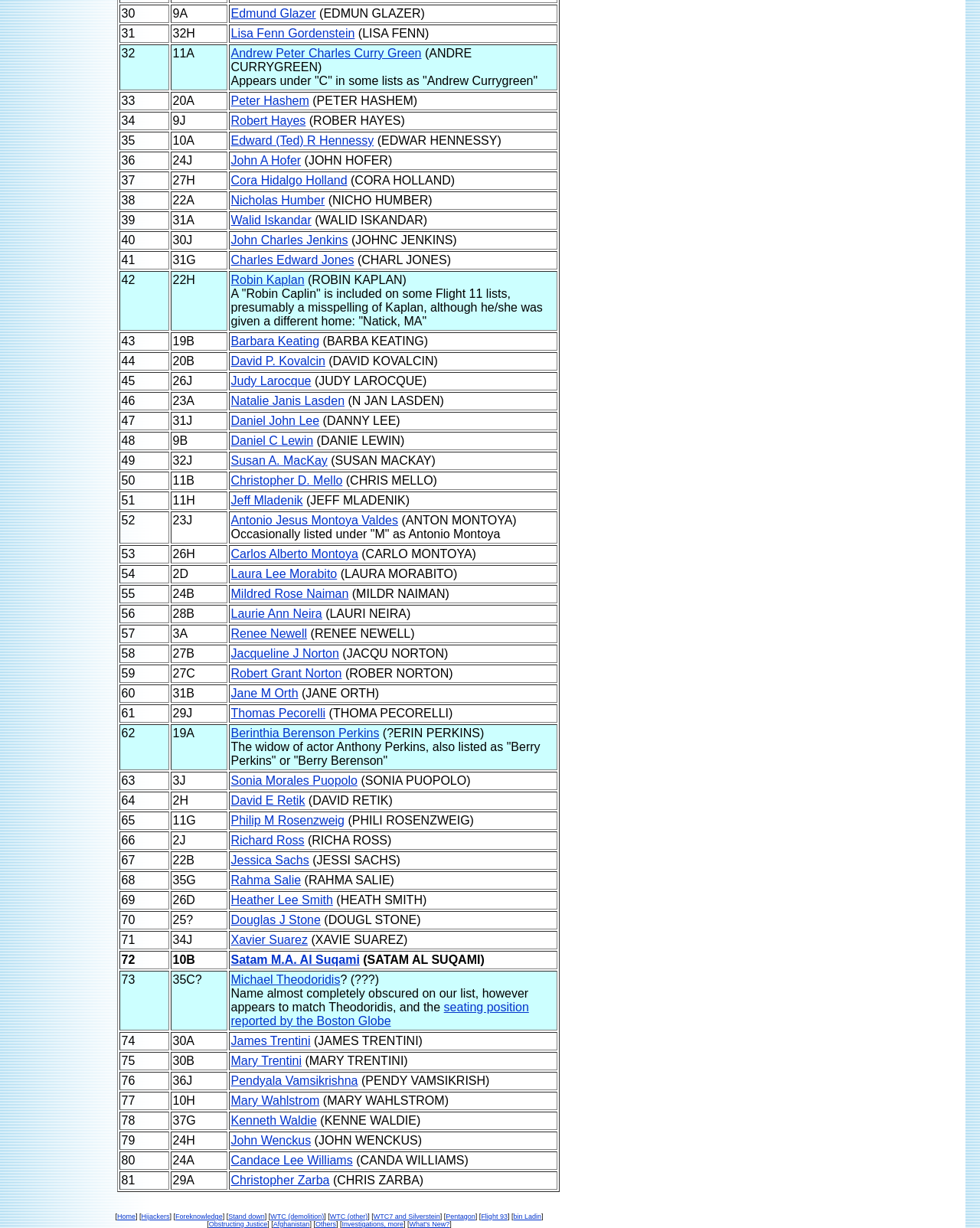Find the bounding box coordinates of the element you need to click on to perform this action: 'View Peter Hashem's profile'. The coordinates should be represented by four float values between 0 and 1, in the format [left, top, right, bottom].

[0.236, 0.077, 0.315, 0.087]